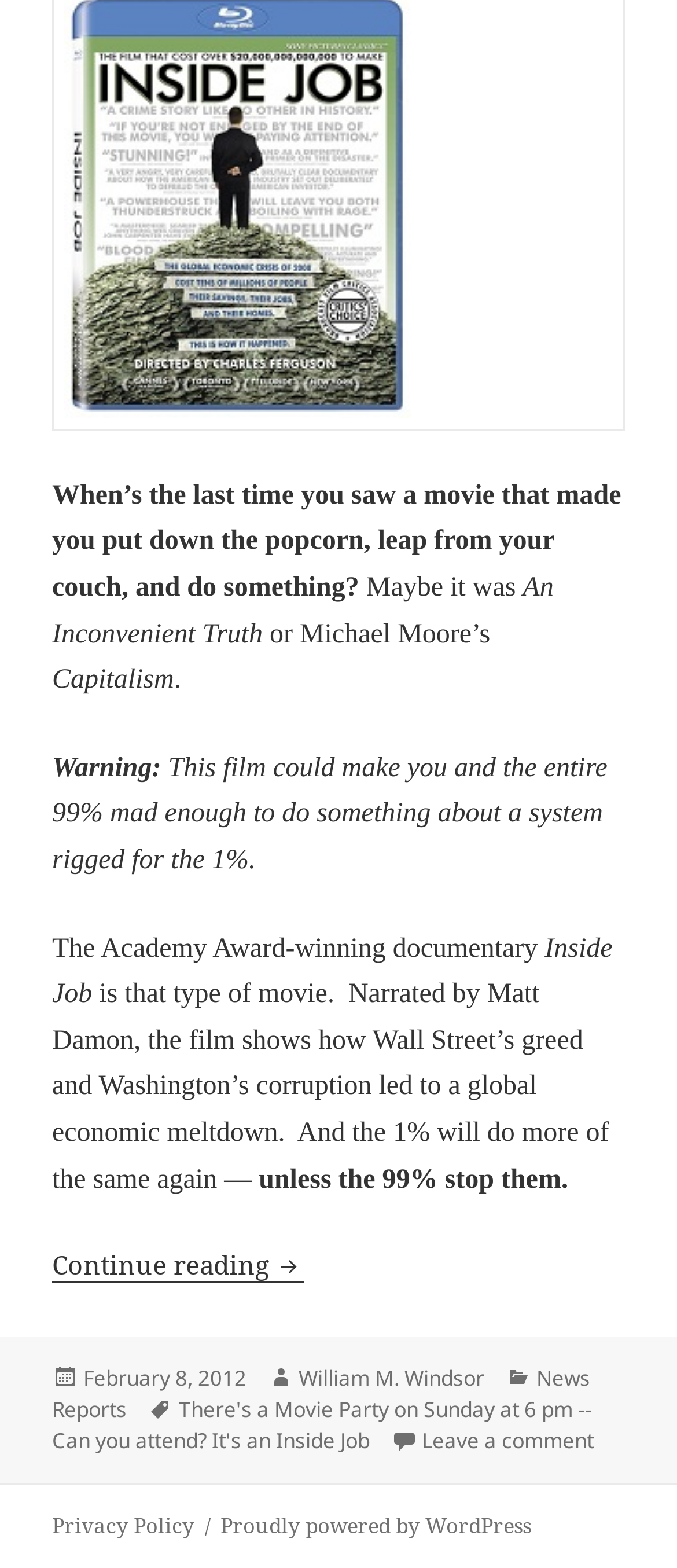Identify the bounding box coordinates for the region of the element that should be clicked to carry out the instruction: "Click to continue reading about the movie party". The bounding box coordinates should be four float numbers between 0 and 1, i.e., [left, top, right, bottom].

[0.077, 0.795, 0.449, 0.819]